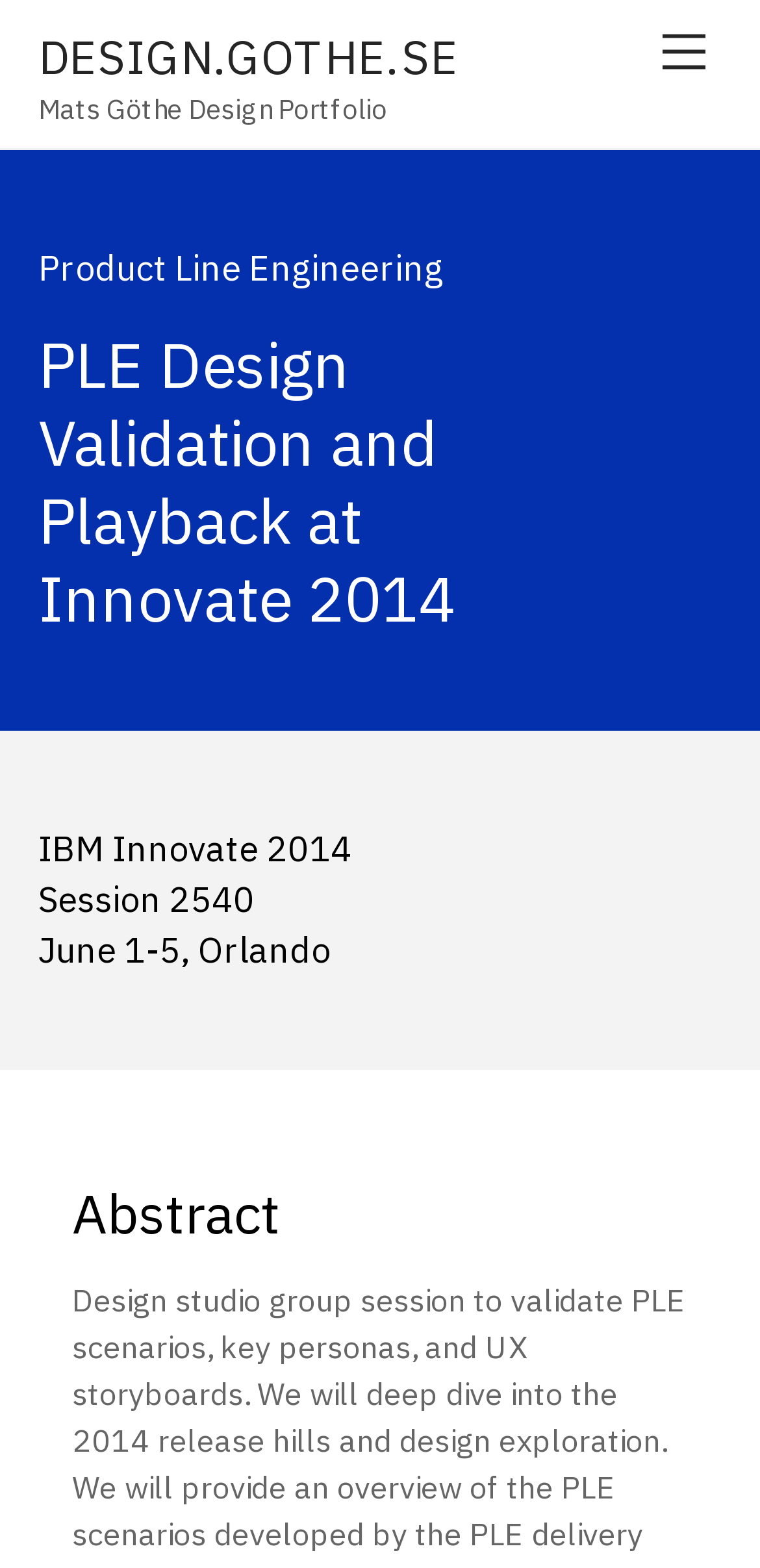Provide a one-word or brief phrase answer to the question:
What is the topic of the session?

PLE Design Validation and Playback